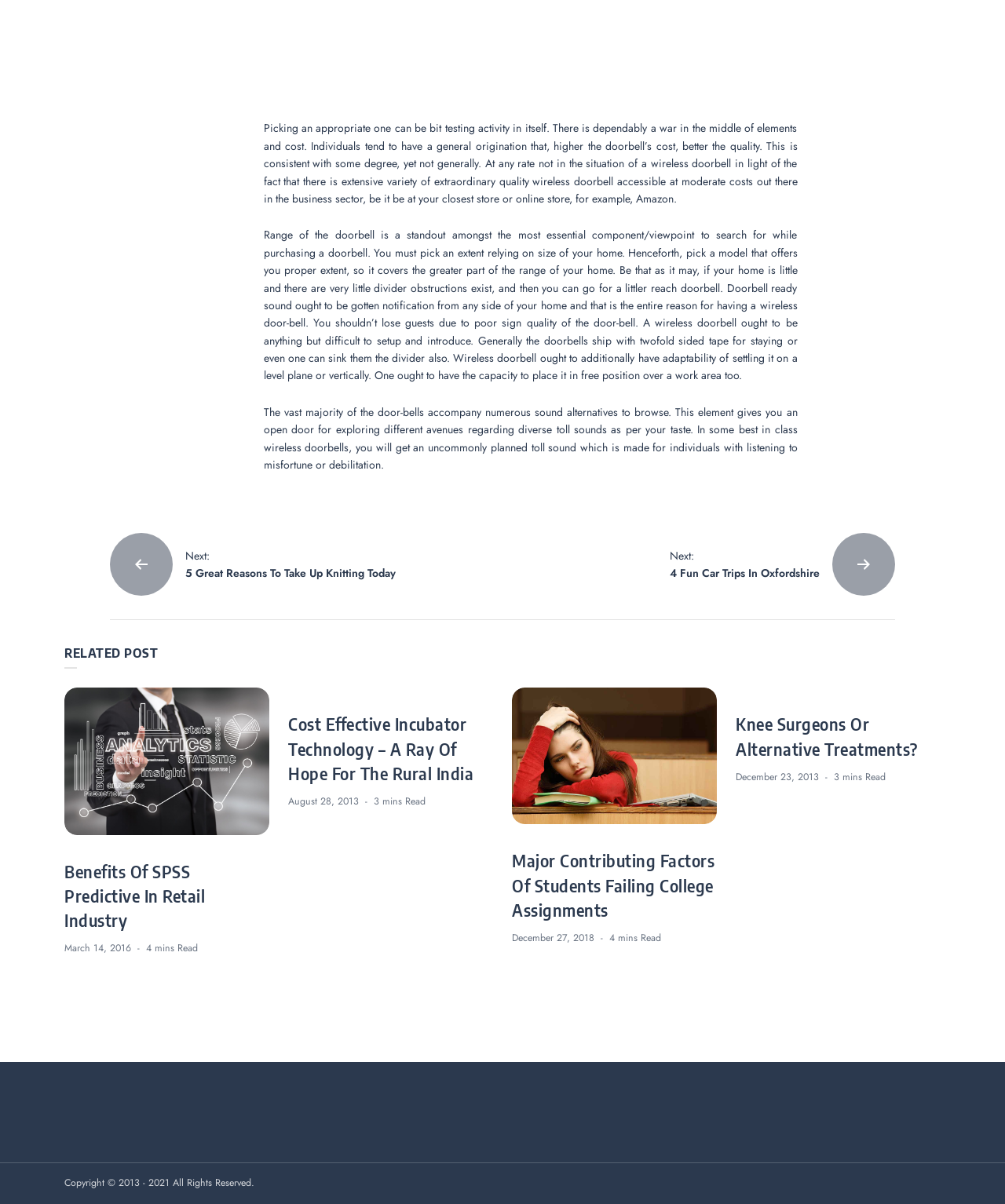What is the purpose of the 'Posts' navigation?
Answer the question with a detailed and thorough explanation.

The 'Posts' navigation element is likely used to navigate between different blog posts or articles on the website. It contains links to 'Next' posts, suggesting that it allows users to move between related content.